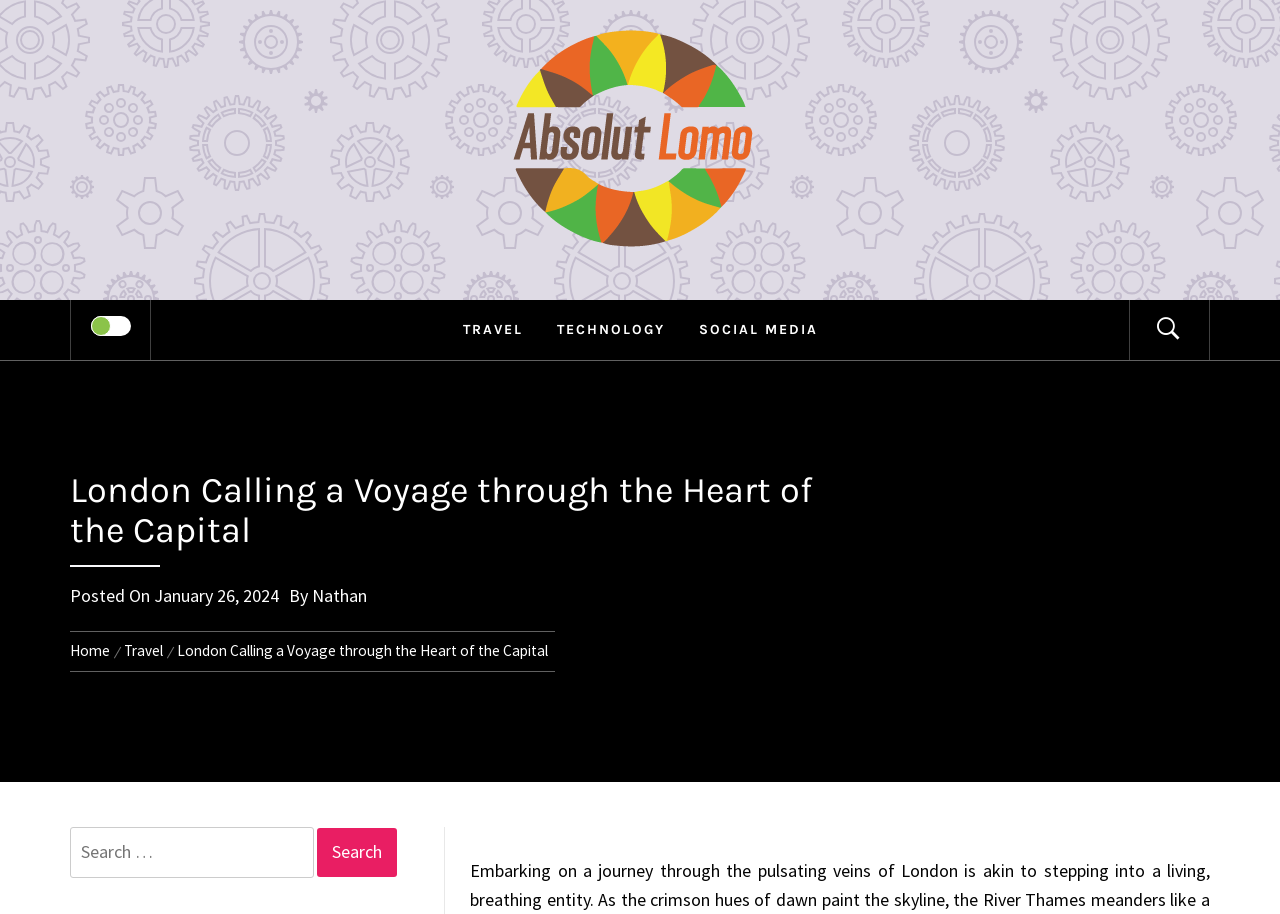Please specify the bounding box coordinates of the region to click in order to perform the following instruction: "Search for something".

[0.055, 0.905, 0.327, 0.96]